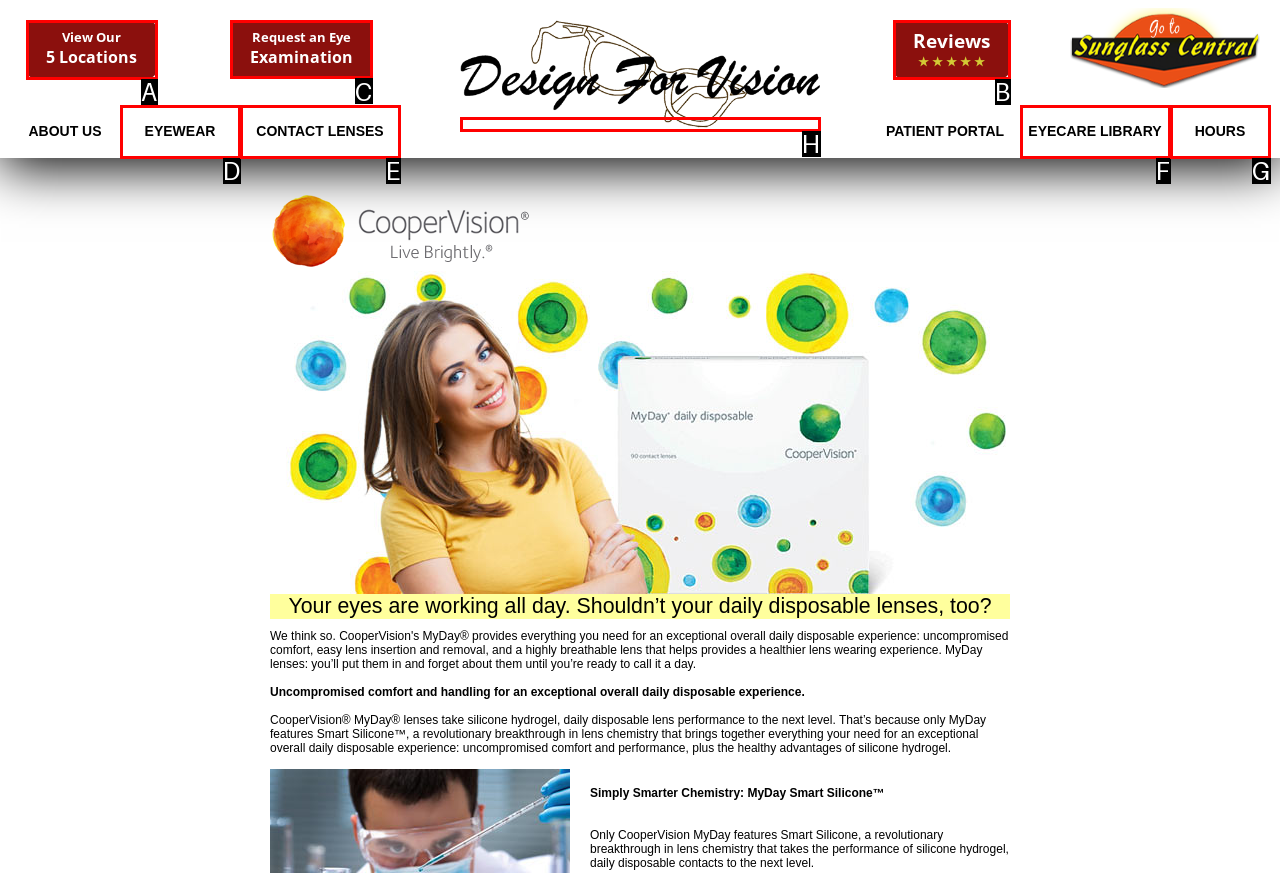What is the letter of the UI element you should click to Request an eye examination? Provide the letter directly.

C